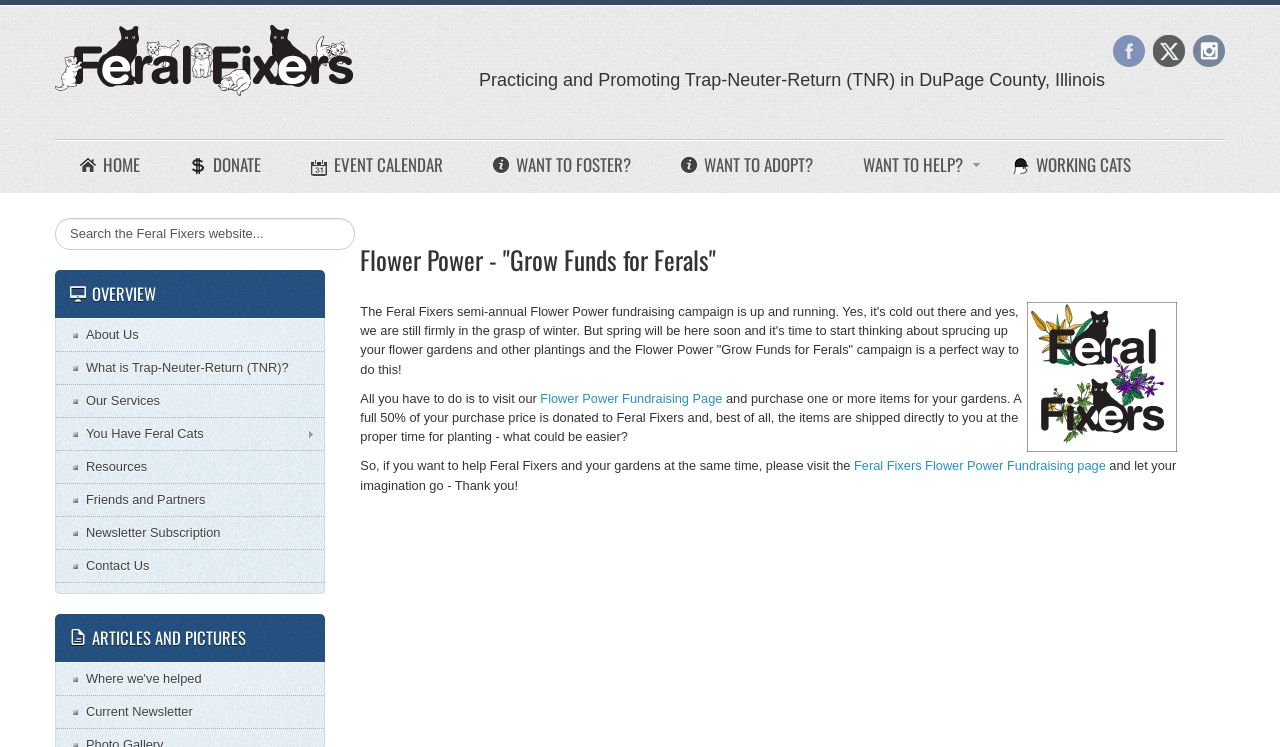With reference to the screenshot, provide a detailed response to the question below:
What services does the organization provide?

The organization provides Trap-Neuter-Return (TNR) services, as indicated by the link element 'What is Trap-Neuter-Return (TNR)?' and 'Our Services'.